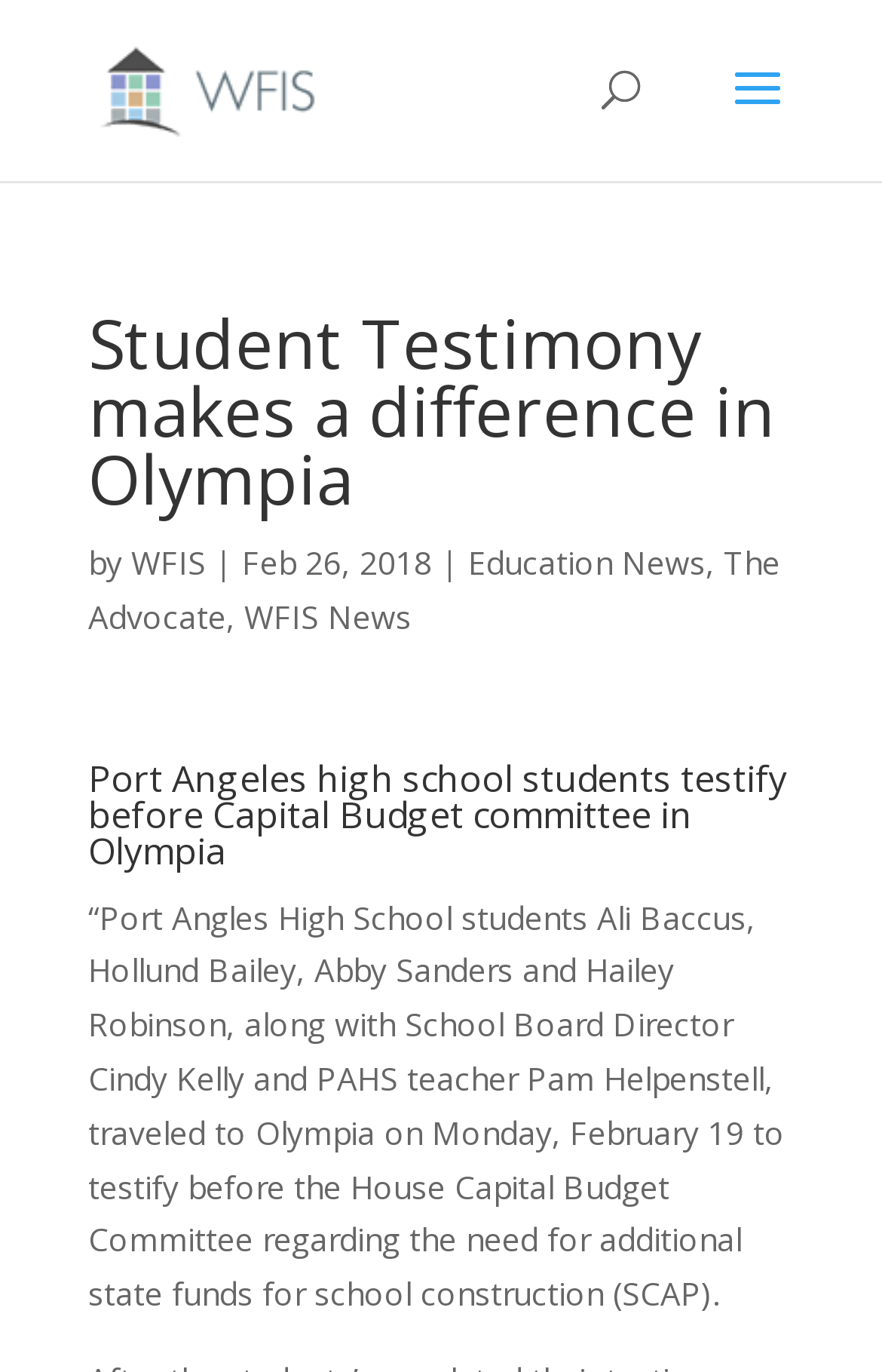Locate the bounding box of the user interface element based on this description: "Education News".

[0.531, 0.394, 0.8, 0.426]